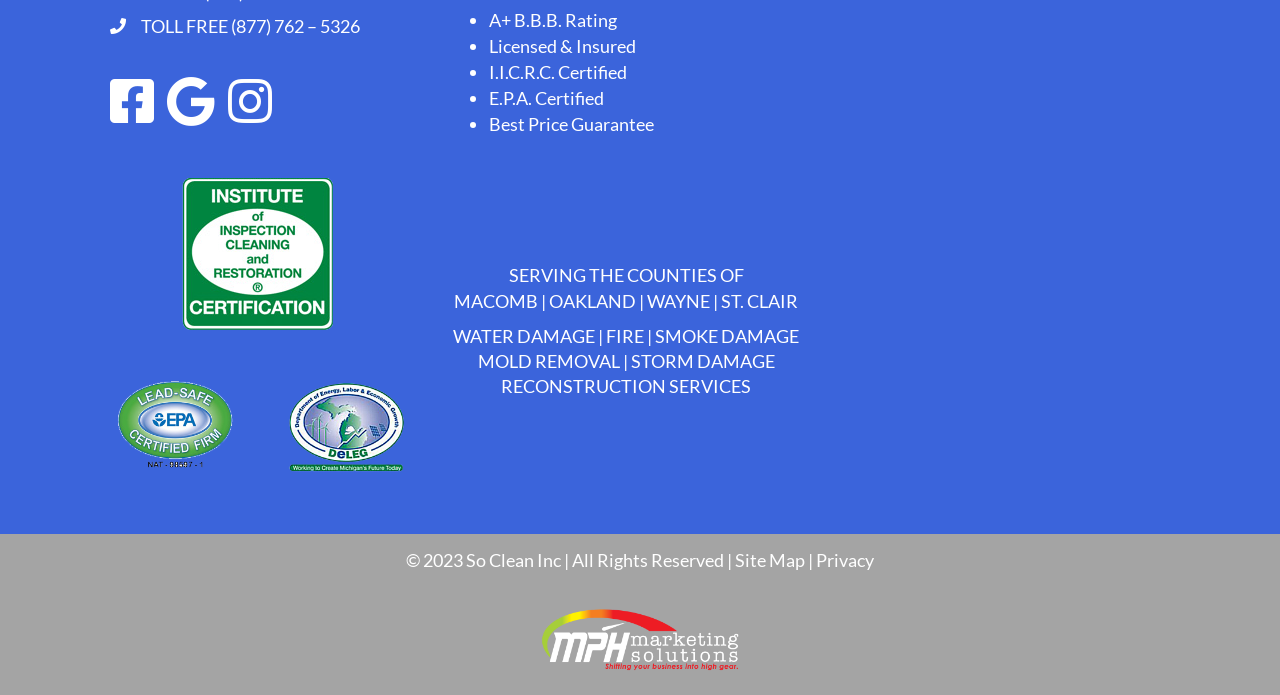Determine the bounding box coordinates of the element's region needed to click to follow the instruction: "Visit the site map". Provide these coordinates as four float numbers between 0 and 1, formatted as [left, top, right, bottom].

[0.568, 0.791, 0.631, 0.822]